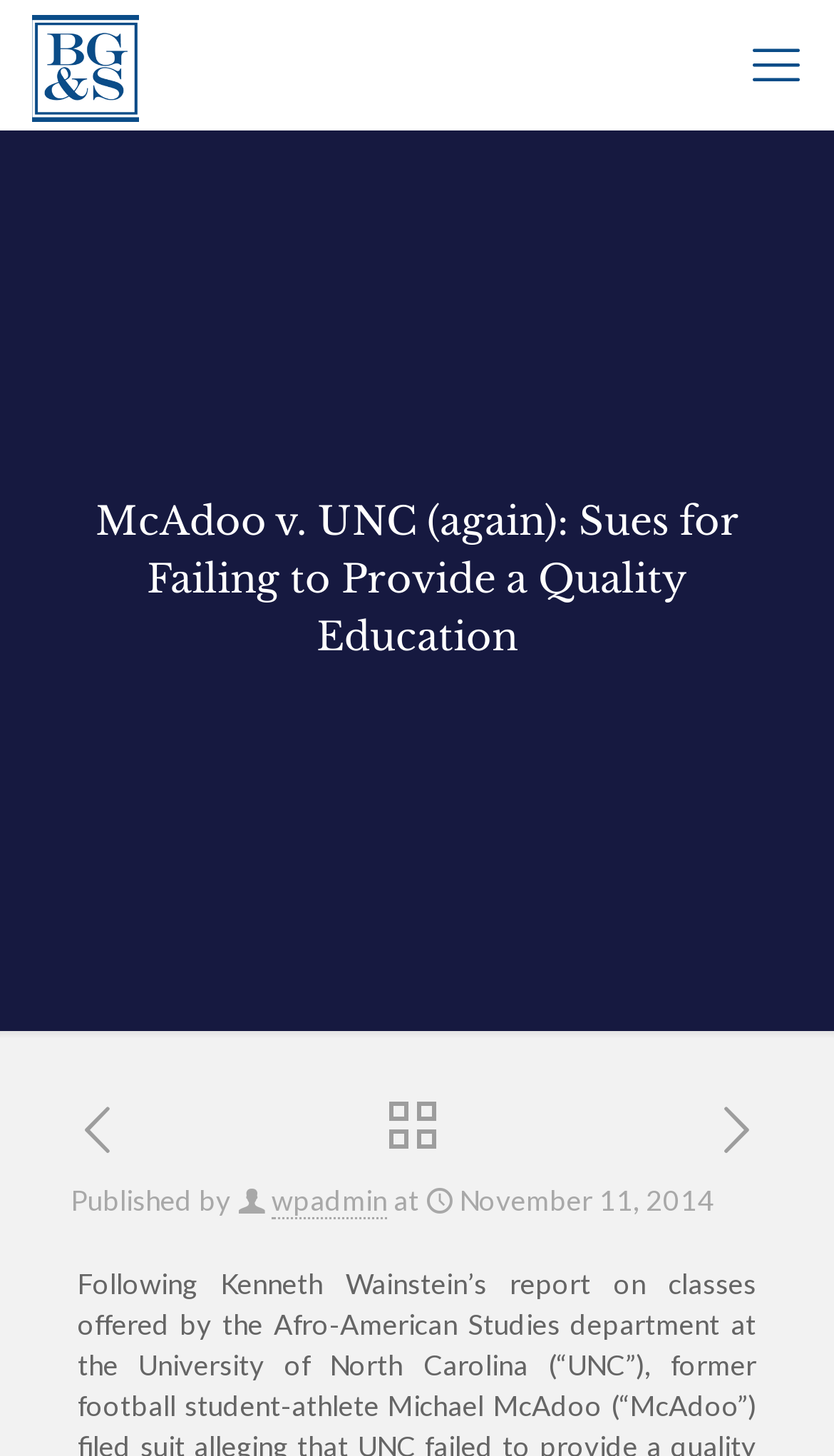Determine the bounding box coordinates for the HTML element mentioned in the following description: "aria-label="all posts"". The coordinates should be a list of four floats ranging from 0 to 1, represented as [left, top, right, bottom].

[0.467, 0.757, 0.523, 0.796]